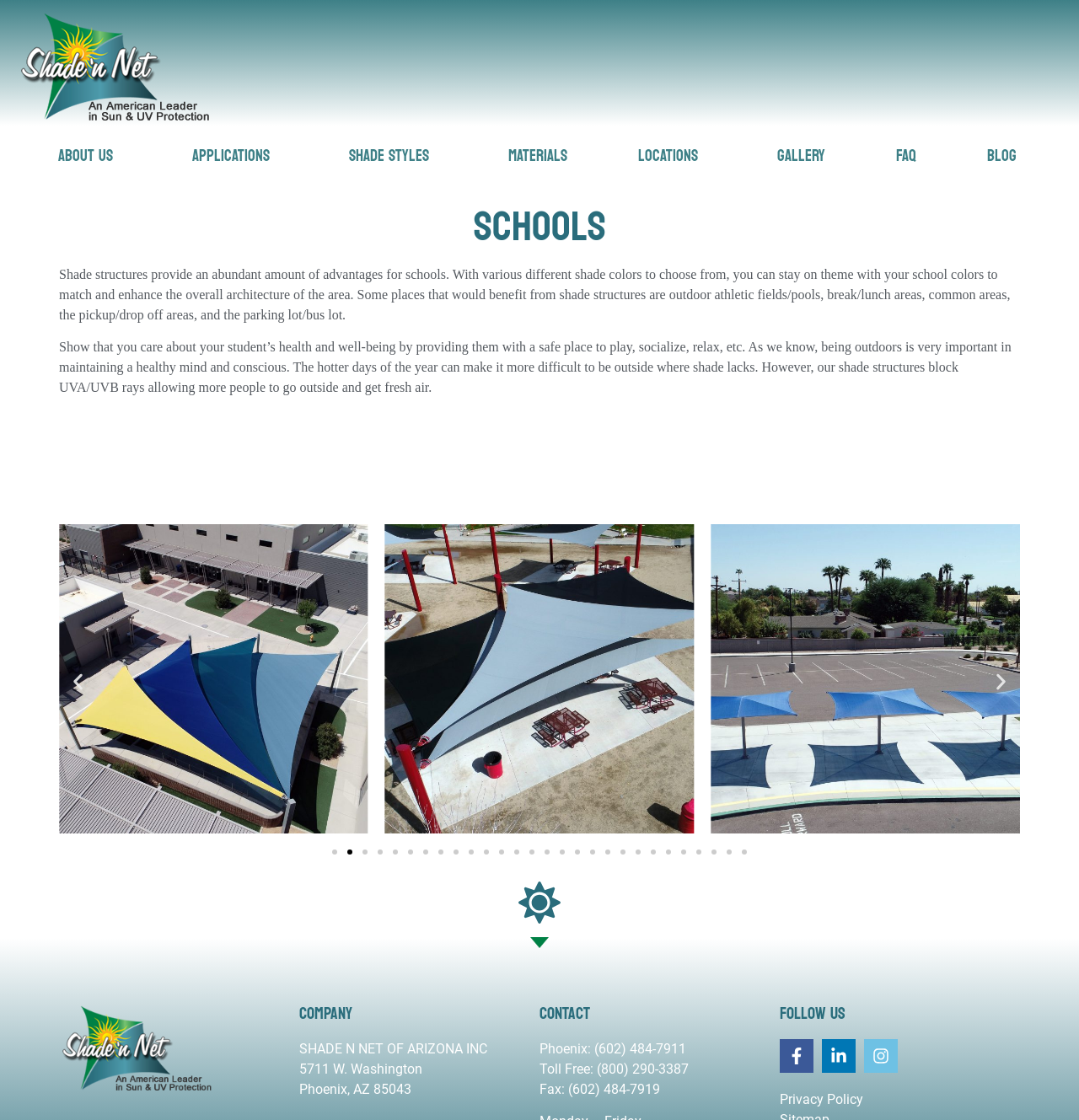Determine the bounding box coordinates of the section I need to click to execute the following instruction: "Check the company location". Provide the coordinates as four float numbers between 0 and 1, i.e., [left, top, right, bottom].

[0.277, 0.947, 0.391, 0.961]